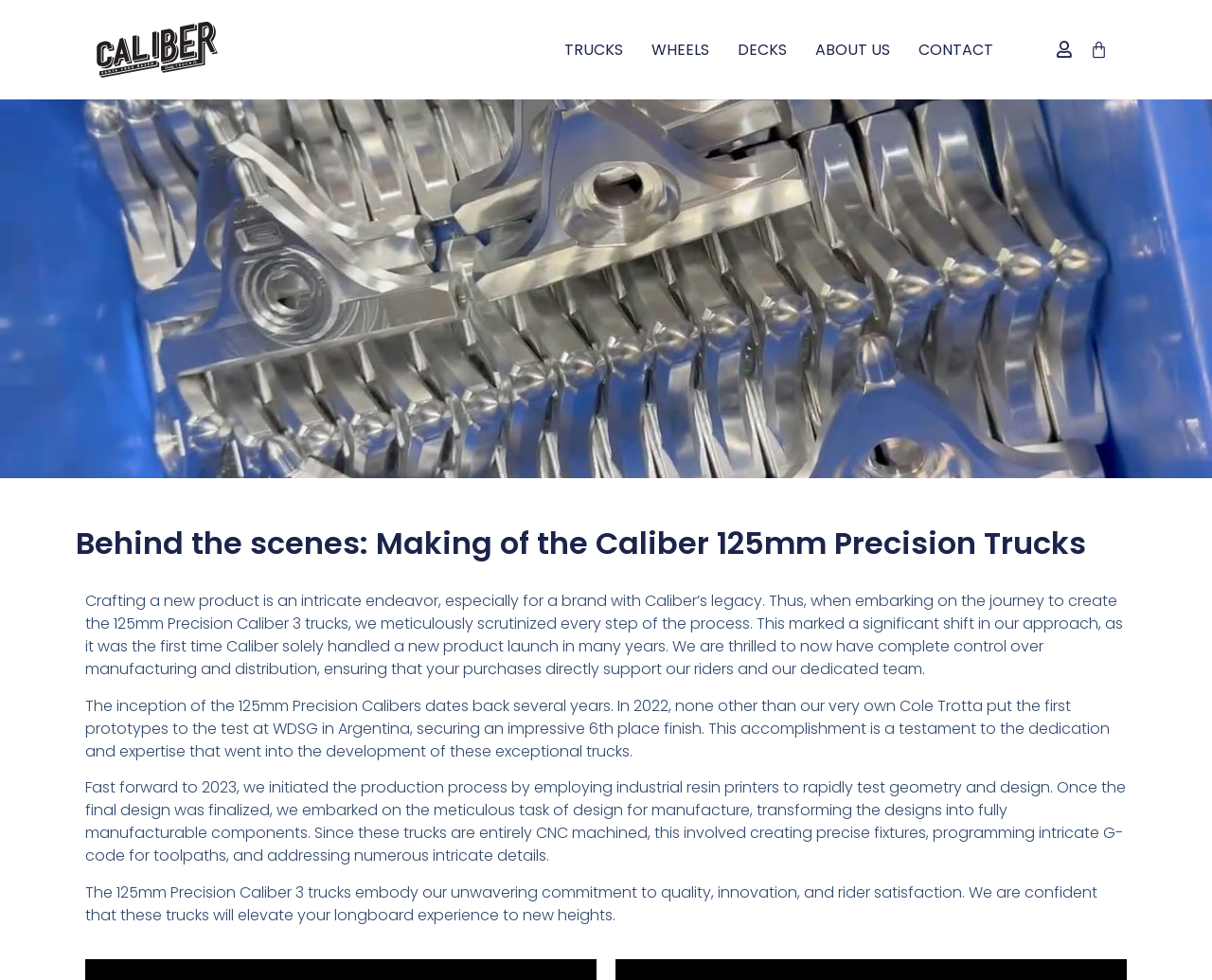What is the purpose of the article?
Use the image to give a comprehensive and detailed response to the question.

The article provides a behind-the-scenes look at the development and production of the 125mm Precision Caliber 3 trucks, detailing the process from inception to final product.